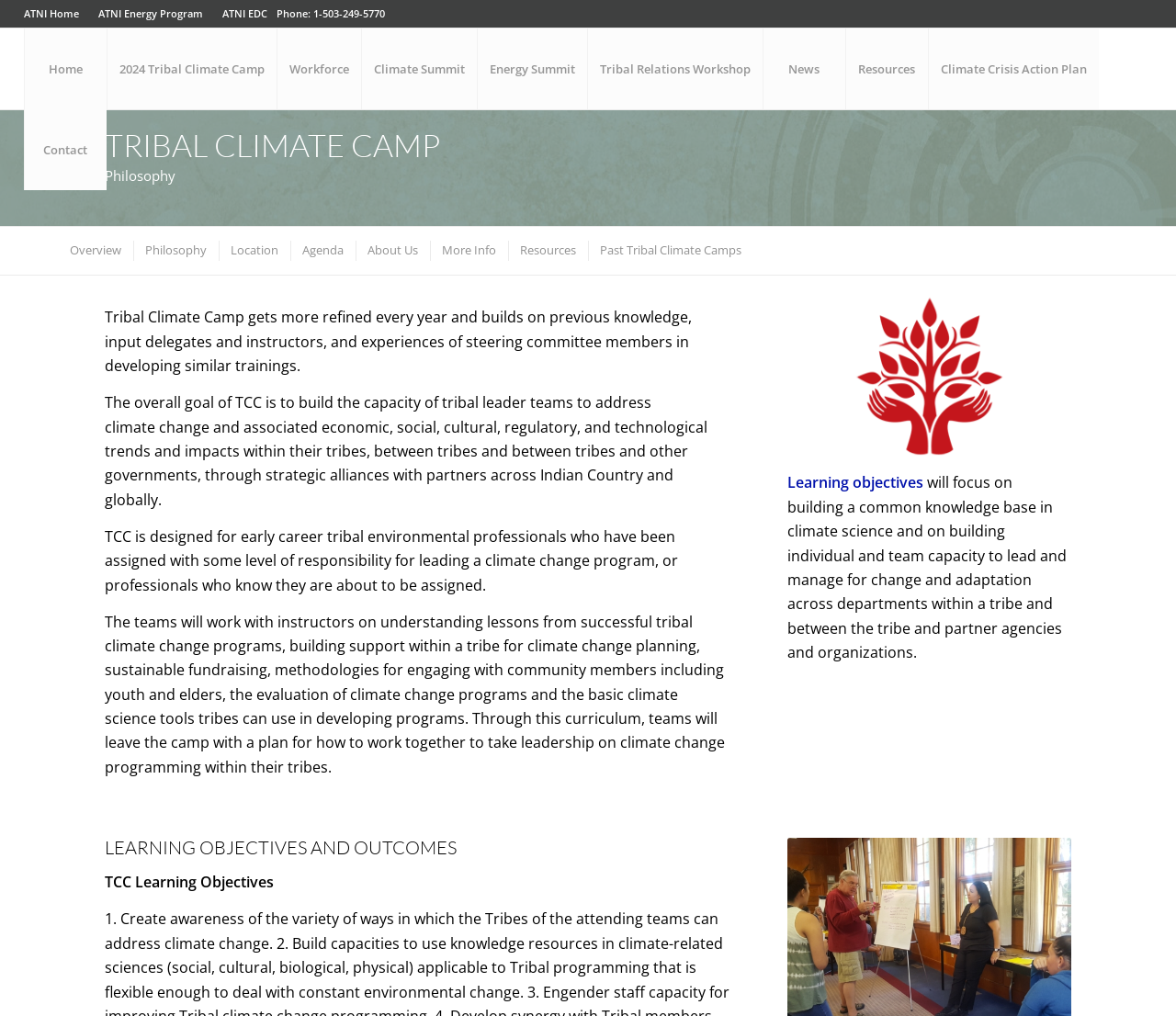Reply to the question below using a single word or brief phrase:
What is the goal of the Tribal Climate Camp?

Build capacity of tribal leader teams